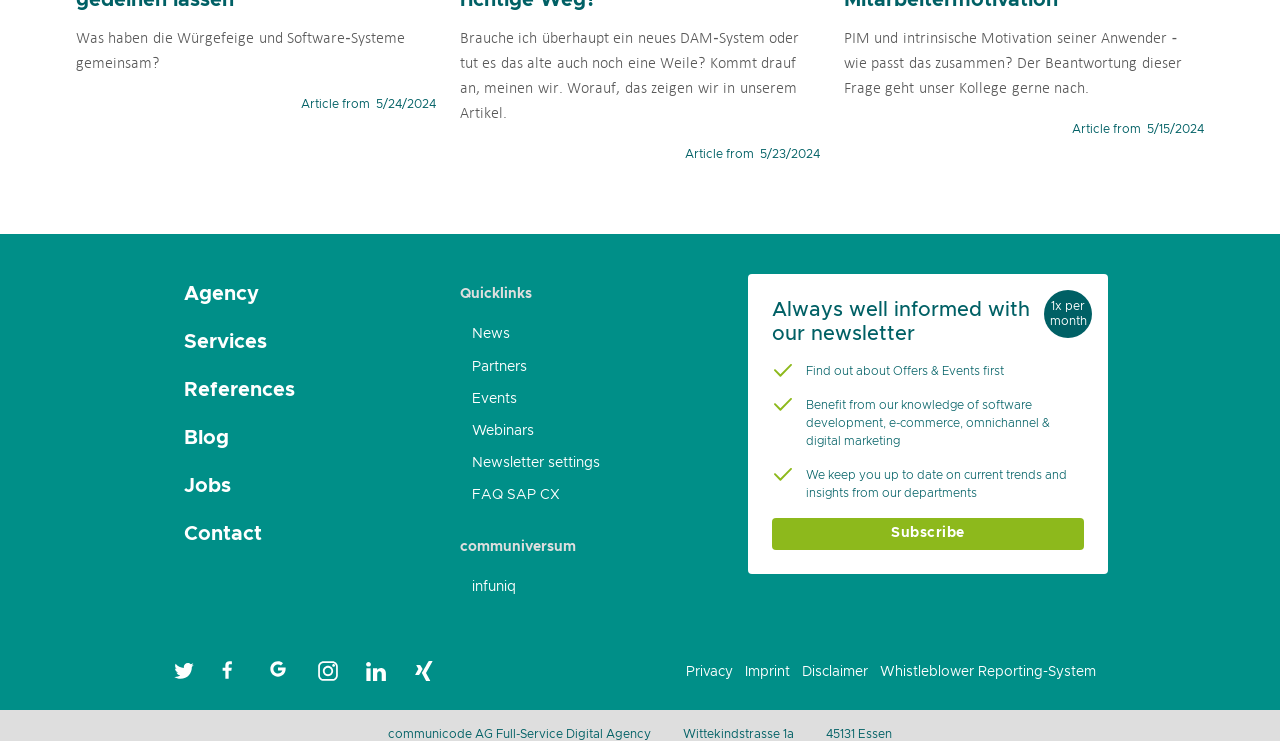Given the element description, predict the bounding box coordinates in the format (top-left x, top-left y, bottom-right x, bottom-right y), using floating point numbers between 0 and 1: Newsletter settings

[0.359, 0.603, 0.566, 0.646]